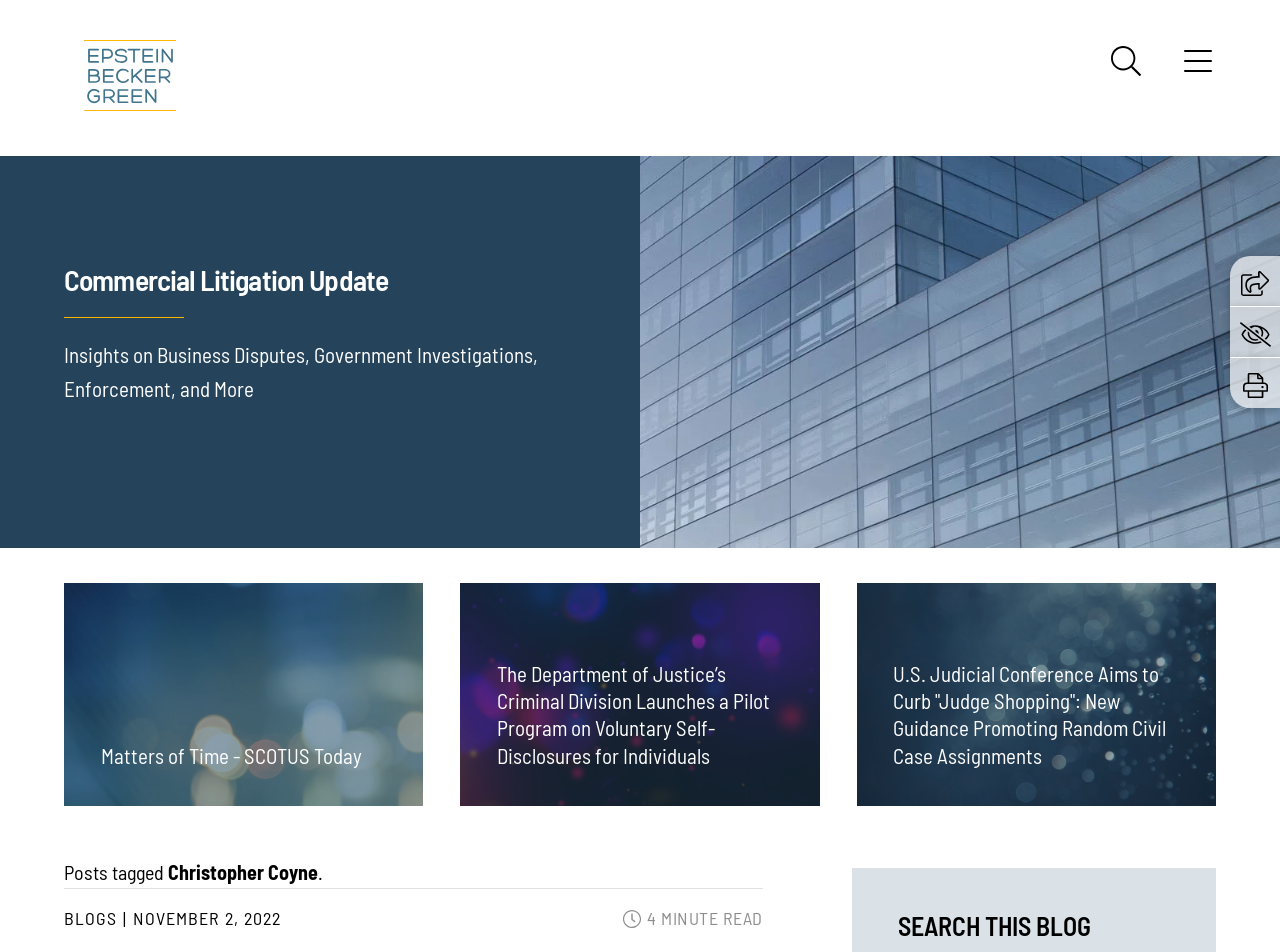Provide the bounding box coordinates for the UI element that is described by this text: "SUBSCRIBE NOW". The coordinates should be in the form of four float numbers between 0 and 1: [left, top, right, bottom].

None